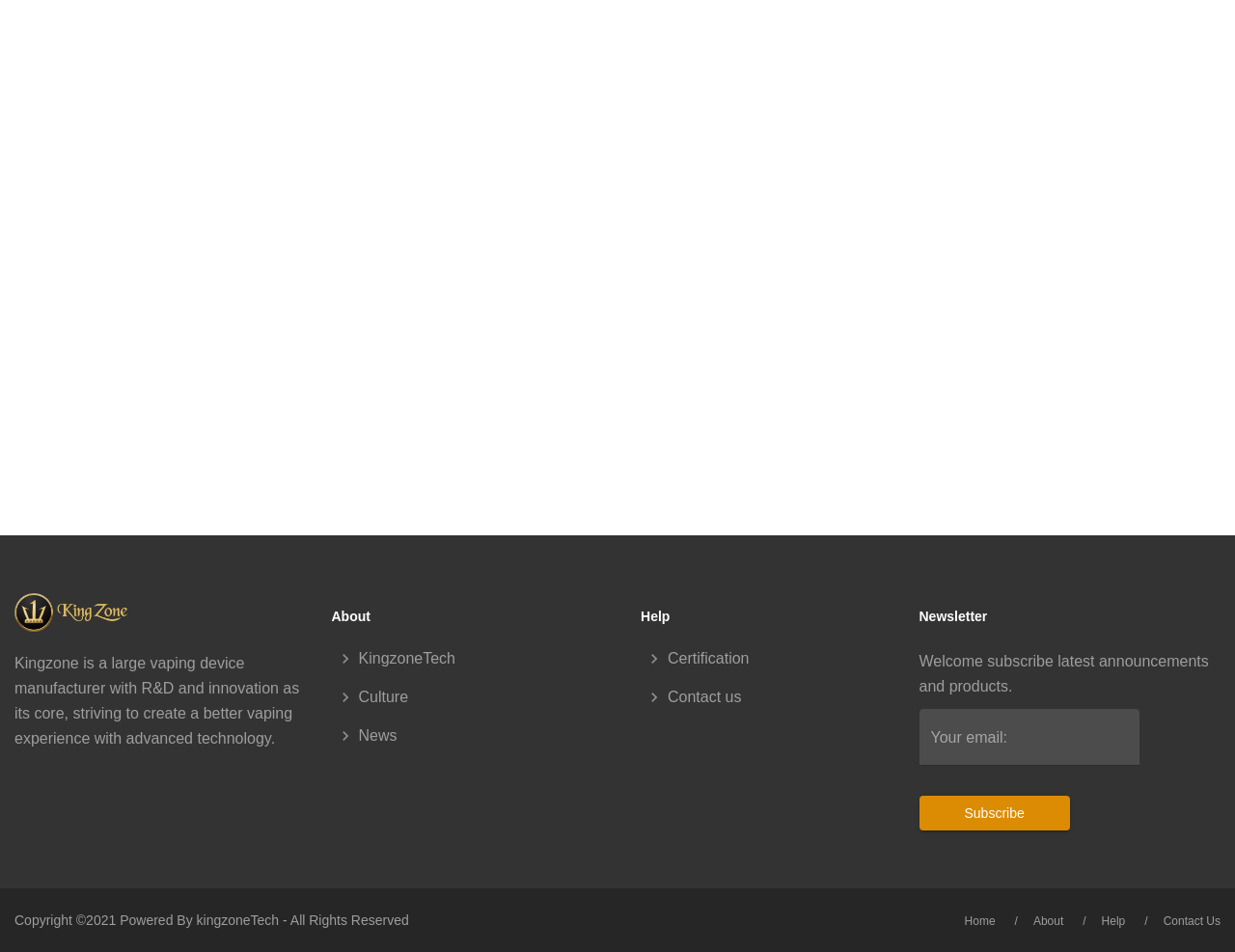Identify the bounding box coordinates for the region of the element that should be clicked to carry out the instruction: "Go to the About page". The bounding box coordinates should be four float numbers between 0 and 1, i.e., [left, top, right, bottom].

[0.268, 0.639, 0.3, 0.656]